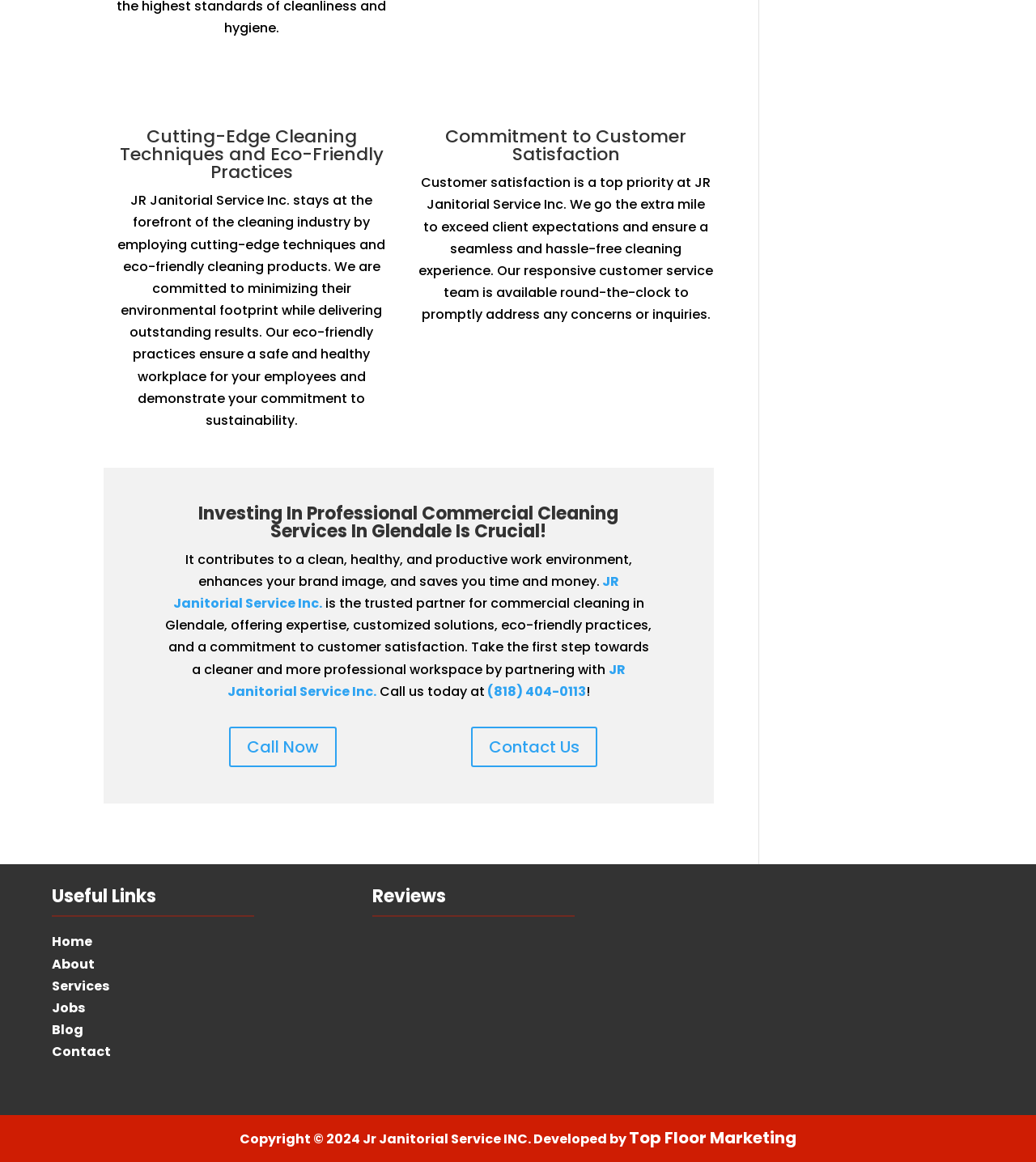With reference to the screenshot, provide a detailed response to the question below:
What is the name of the marketing company that developed the website?

The name of the marketing company is mentioned in the text 'Copyright © 2024 Jr Janitorial Service INC. Developed by Top Floor Marketing' at the bottom of the page.